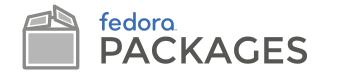What is emphasized by the bold, dark gray letters?
Using the visual information, respond with a single word or phrase.

Package management and software availability